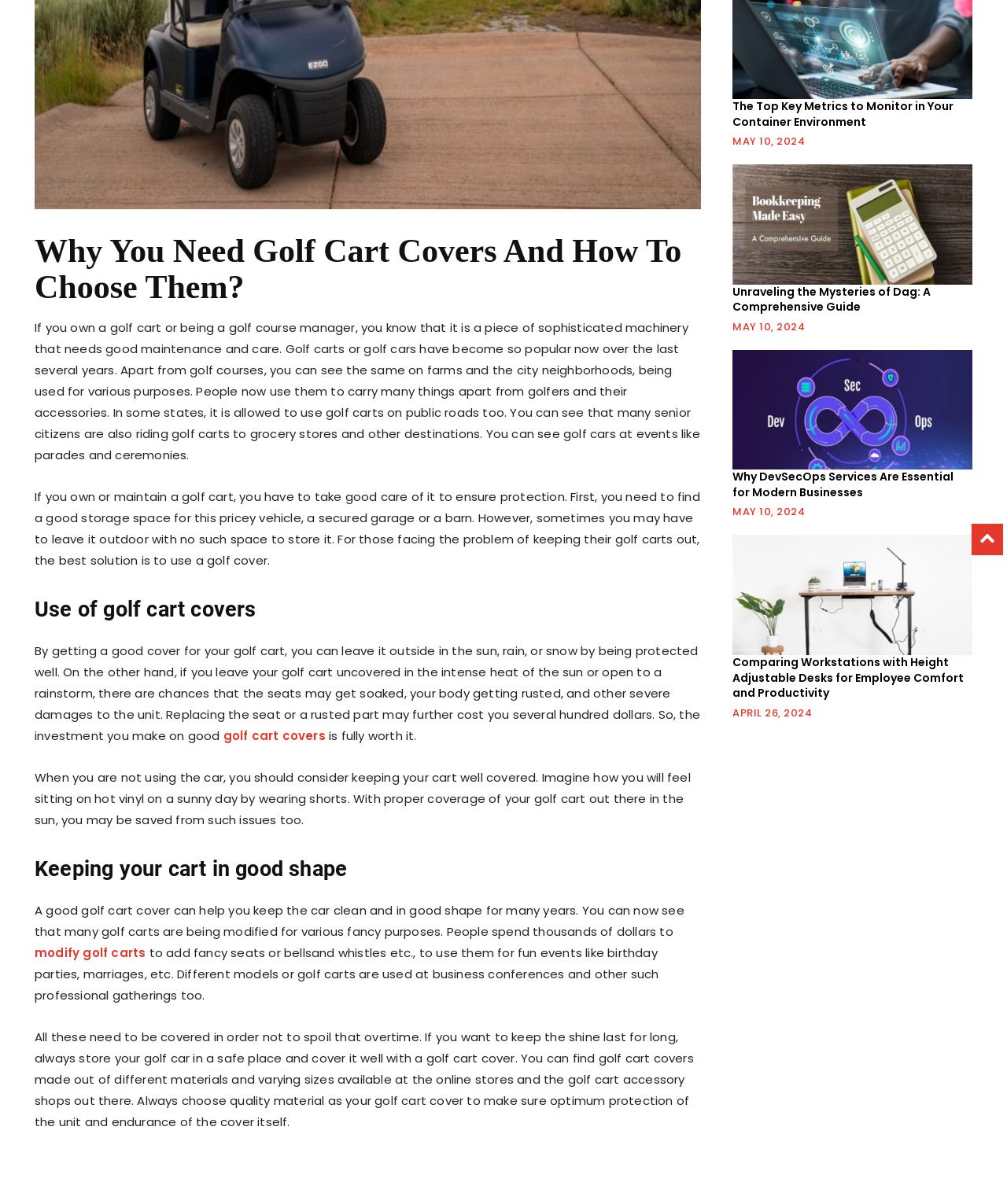Using the webpage screenshot, find the UI element described by golf cart covers. Provide the bounding box coordinates in the format (top-left x, top-left y, bottom-right x, bottom-right y), ensuring all values are floating point numbers between 0 and 1.

[0.222, 0.604, 0.323, 0.618]